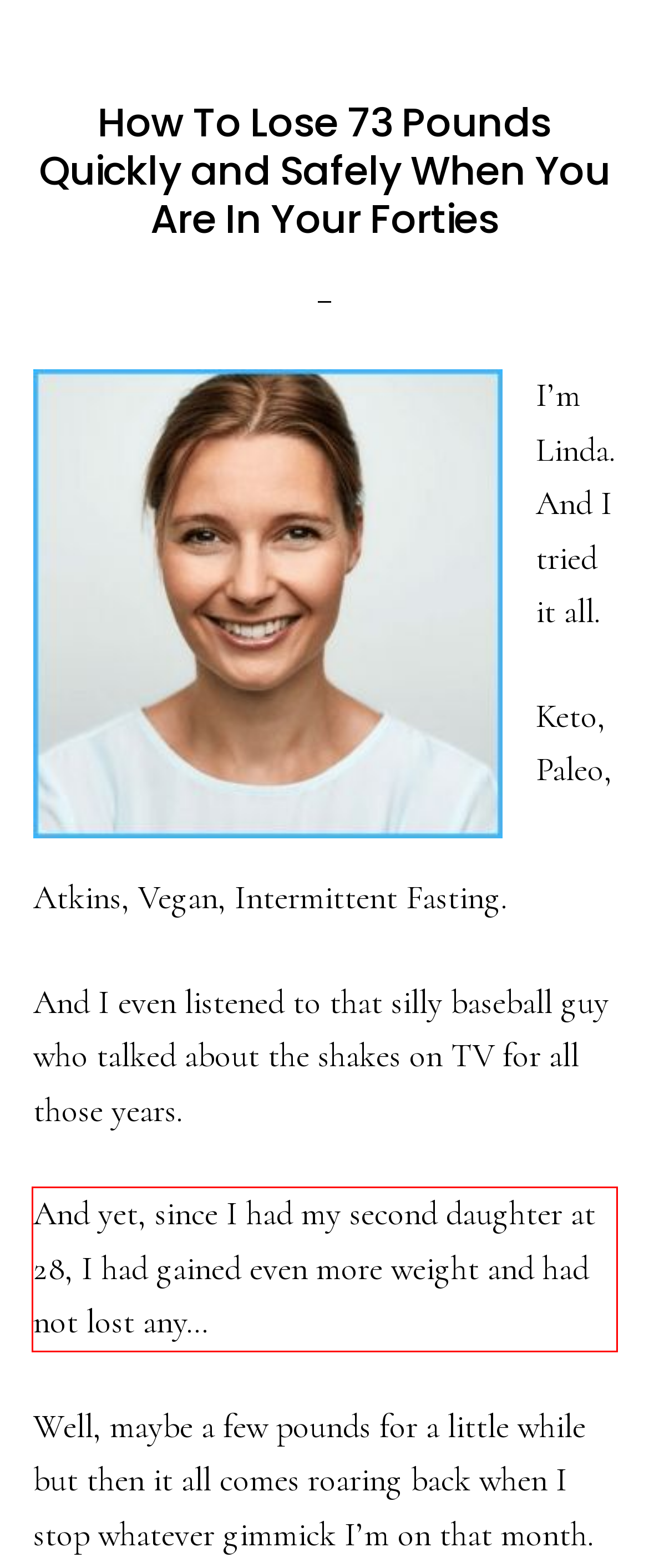You are presented with a screenshot containing a red rectangle. Extract the text found inside this red bounding box.

And yet, since I had my second daughter at 28, I had gained even more weight and had not lost any…